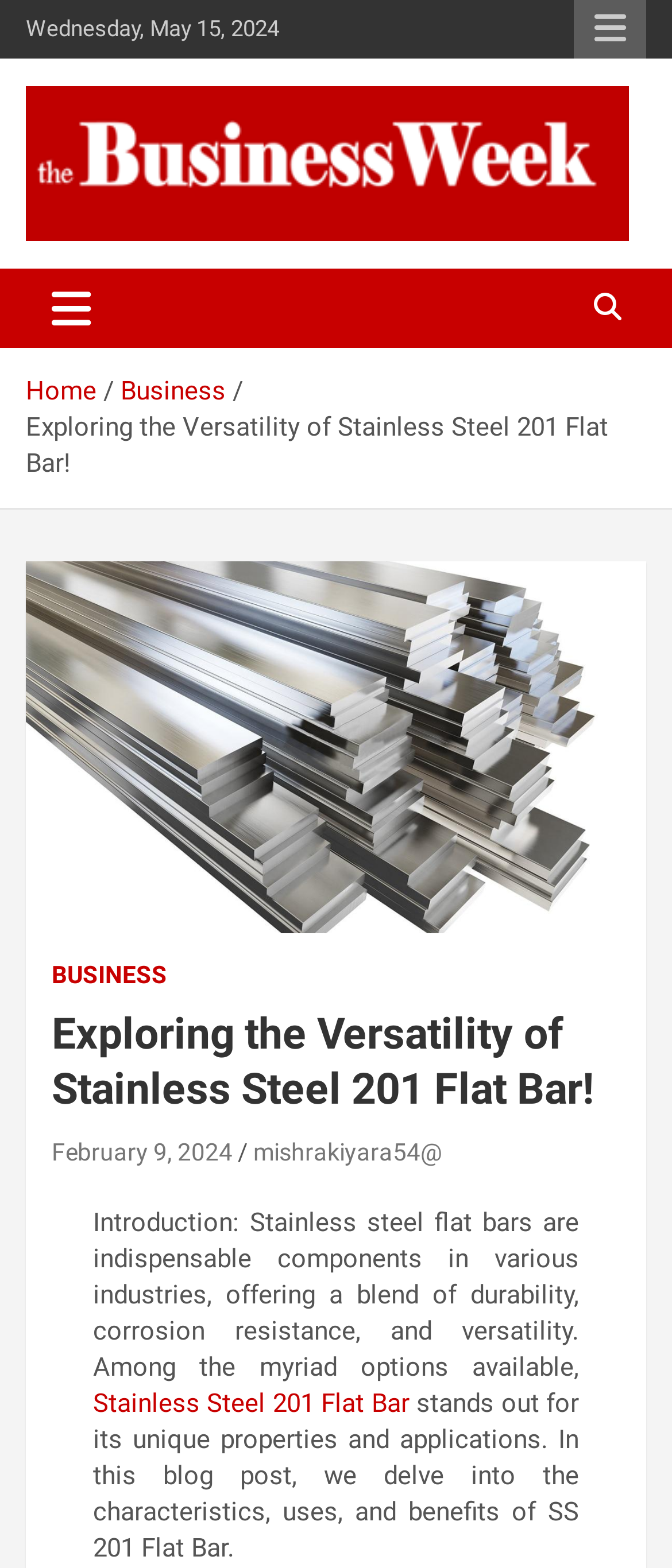Determine the bounding box coordinates of the region to click in order to accomplish the following instruction: "Read the introduction". Provide the coordinates as four float numbers between 0 and 1, specifically [left, top, right, bottom].

[0.138, 0.77, 0.862, 0.882]